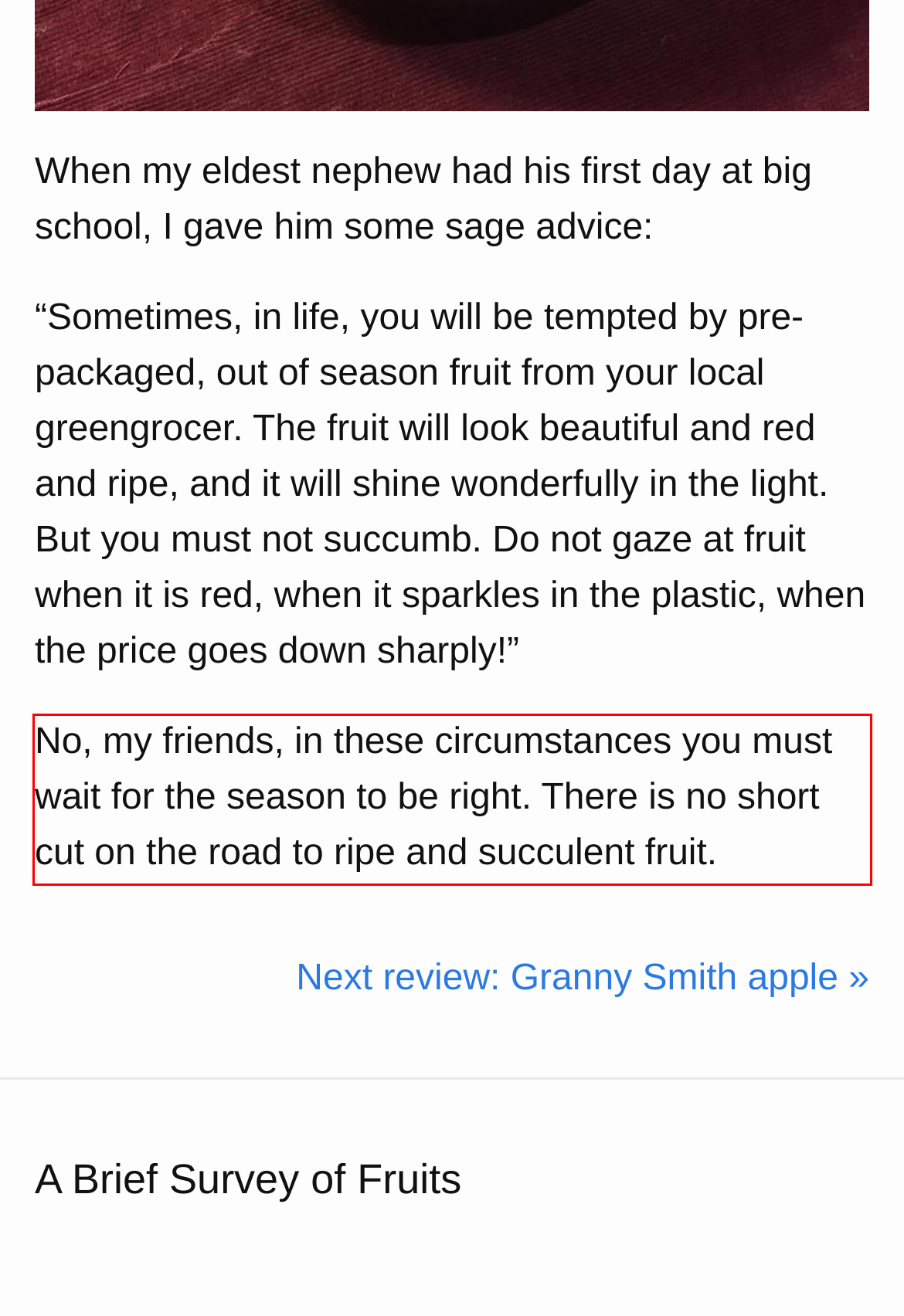Given the screenshot of a webpage, identify the red rectangle bounding box and recognize the text content inside it, generating the extracted text.

No, my friends, in these circumstances you must wait for the season to be right. There is no short cut on the road to ripe and succulent fruit.